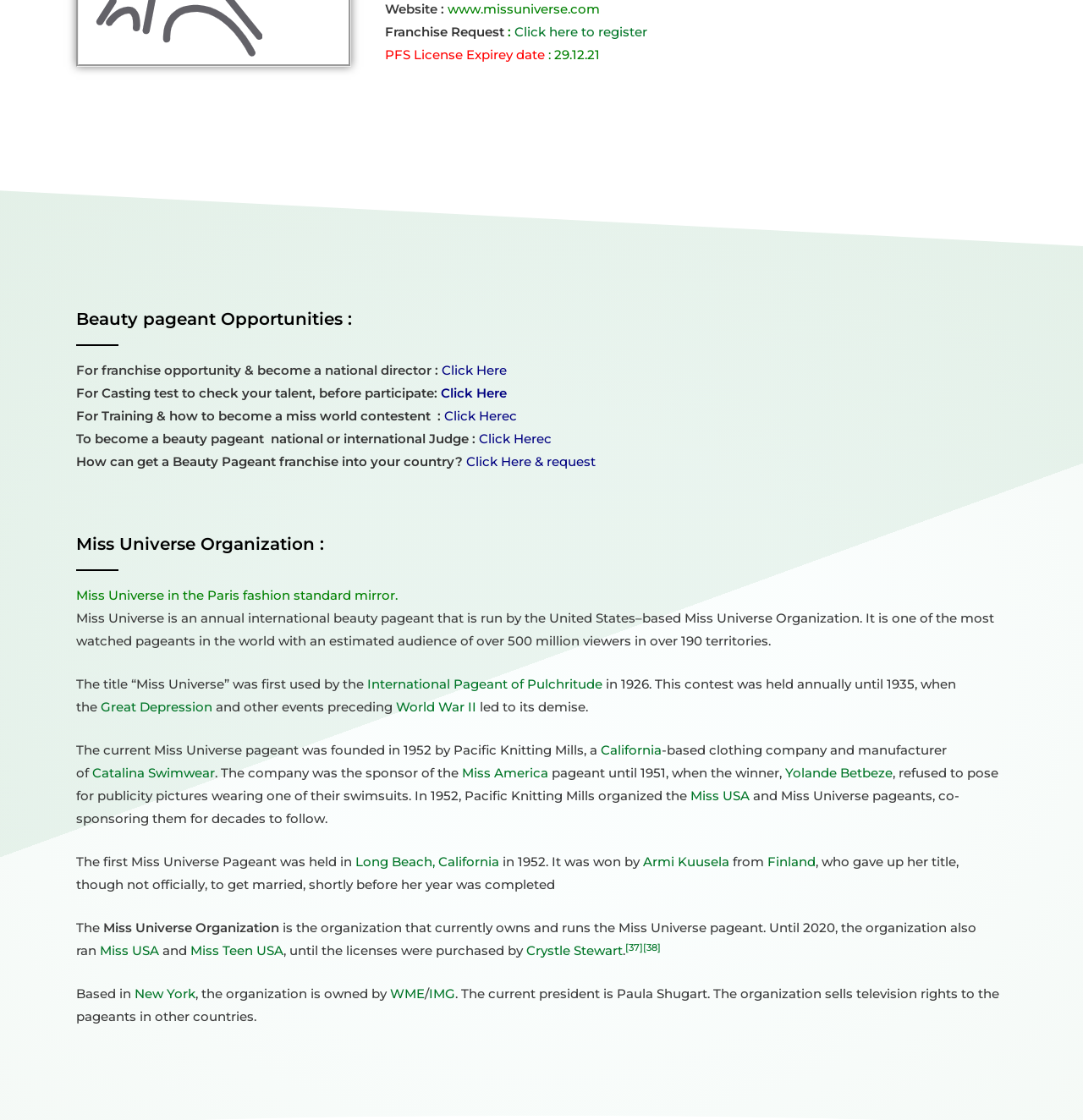Refer to the element description Miss USA and identify the corresponding bounding box in the screenshot. Format the coordinates as (top-left x, top-left y, bottom-right x, bottom-right y) with values in the range of 0 to 1.

[0.092, 0.842, 0.147, 0.856]